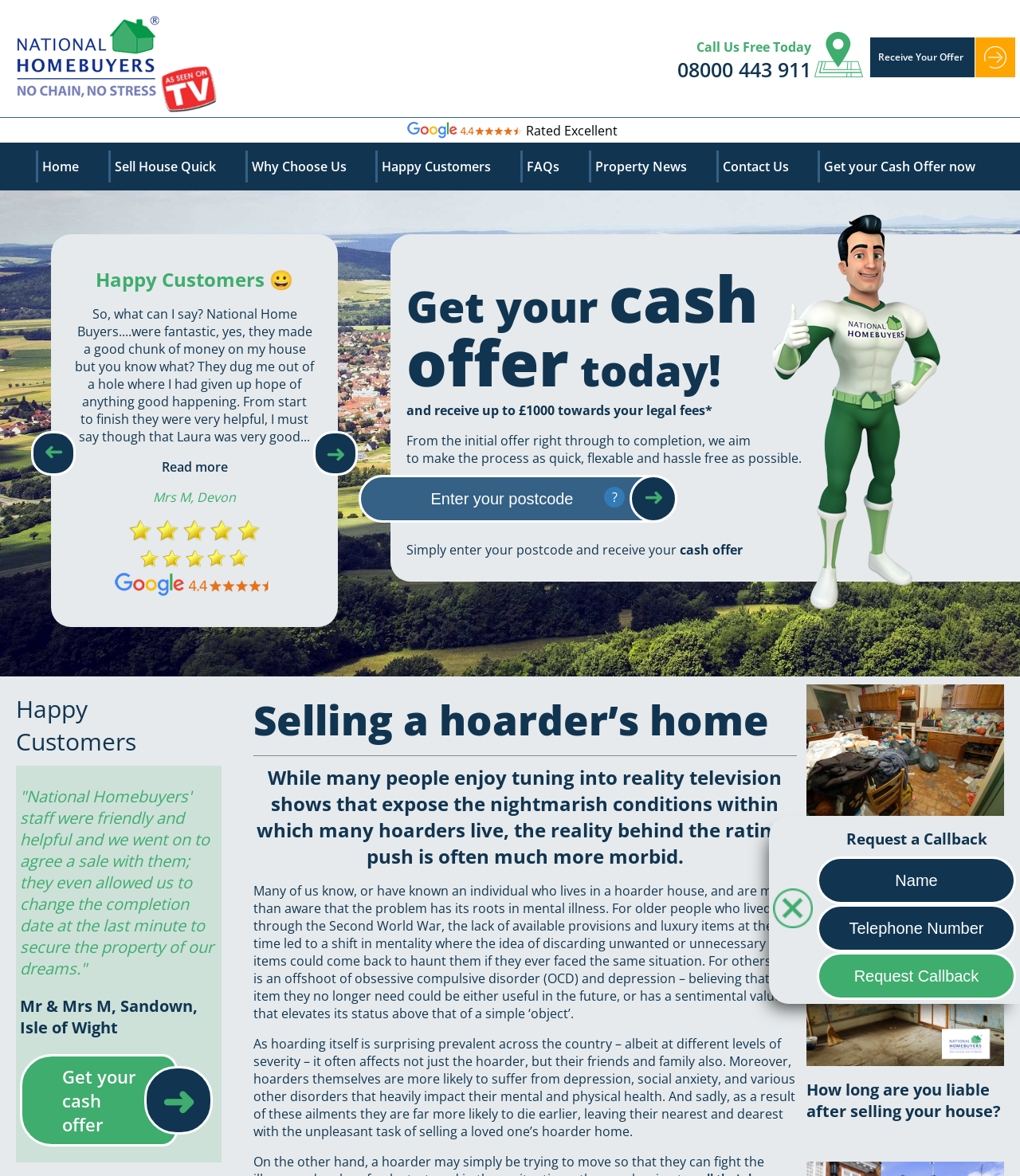Determine the bounding box coordinates of the element's region needed to click to follow the instruction: "Request a callback". Provide these coordinates as four float numbers between 0 and 1, formatted as [left, top, right, bottom].

[0.801, 0.81, 0.996, 0.85]